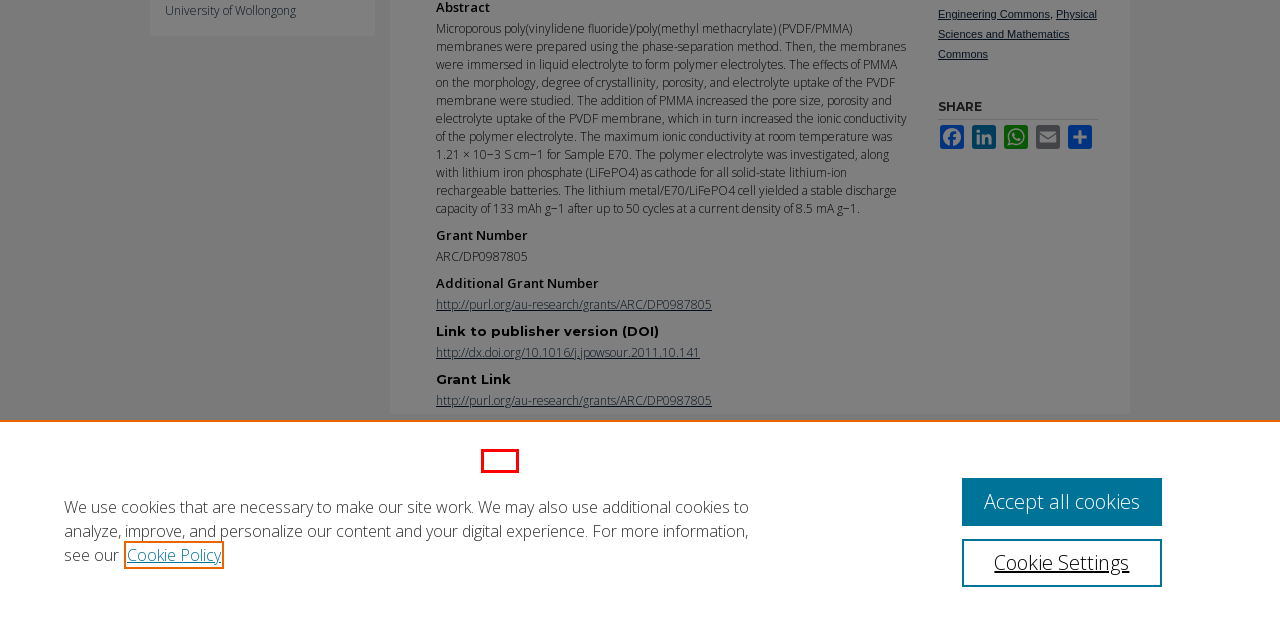Look at the screenshot of a webpage, where a red bounding box highlights an element. Select the best description that matches the new webpage after clicking the highlighted element. Here are the candidates:
A. AddToAny - Share
B. Research Online: Accessibility Statement
C. Digital Commons | Digital showcase for scholarly work | Elsevier
D. Redirecting
E. About Institutional Repositories | Research Online - University of Wollongong
F. Cookie Notice | Elsevier Legal
G. Privacy Policy | Elsevier Legal
H. University of Wollongong - Log in

E